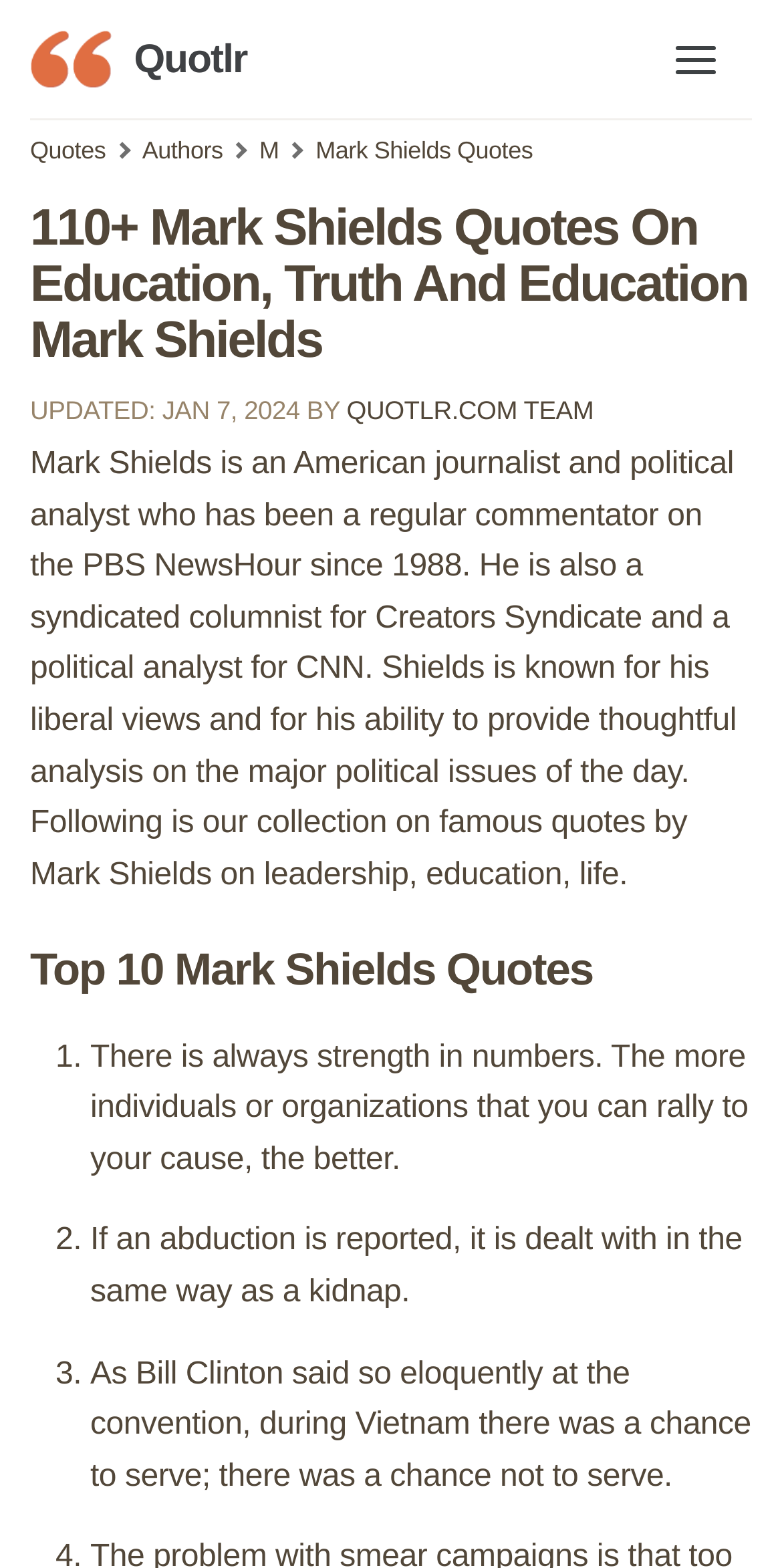What is the name of the website?
Answer the question with as much detail as you can, using the image as a reference.

I determined the answer by looking at the link 'Quotlr - Daily Quotes Quotlr' at the top of the webpage, which suggests that Quotlr is the name of the website.